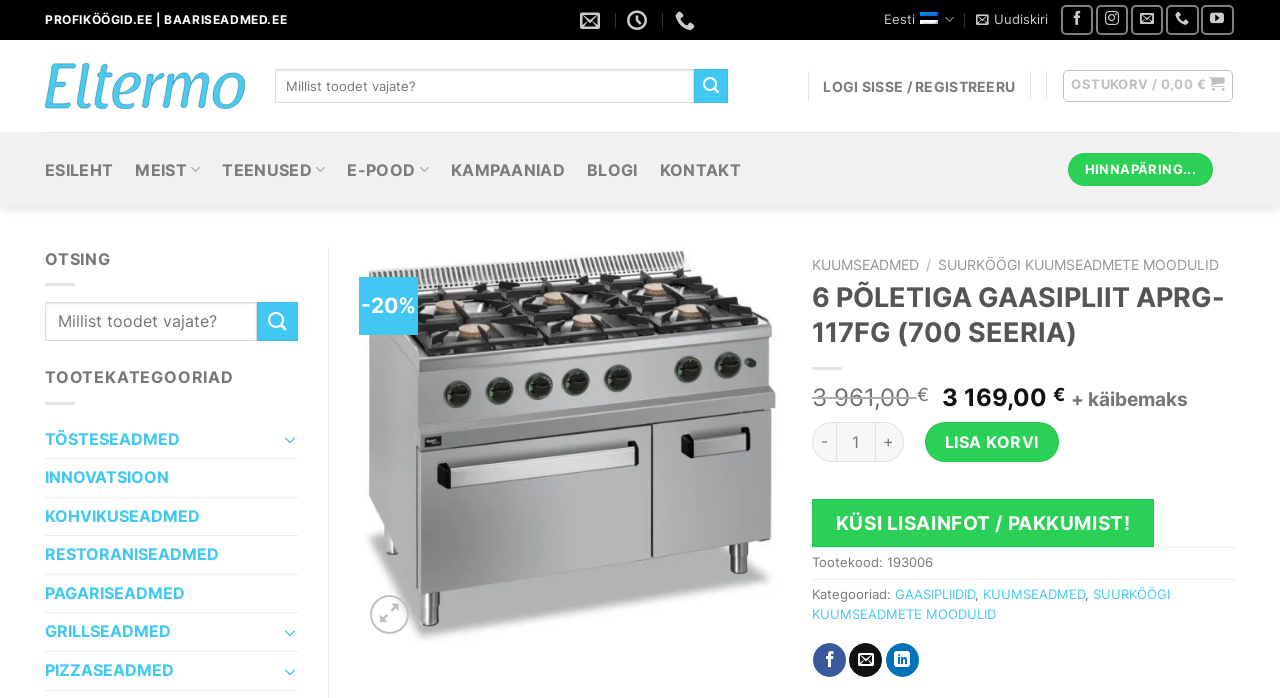Offer an extensive depiction of the webpage and its key elements.

This webpage is about a product, specifically a 6-burner range gas stove, model APRG-117FG, from the 700 series. The page is divided into several sections. At the top, there is a navigation bar with links to various parts of the website, including the homepage, login/register, and shopping cart. Below this, there is a search bar with a submit button.

The main content of the page is dedicated to the product description. There is a large image of the product, accompanied by a heading with the product name and model number. Below this, there are two sections: one with the original and current prices, and another with a quantity selector and an "Add to Cart" button.

To the right of the product image, there are several links to related categories, including gas stoves, kitchen equipment, and restaurant equipment. There is also a section with social media links, allowing users to share the product on Facebook, email it to a friend, or share it on LinkedIn.

At the bottom of the page, there is a section with additional information about the product, including the product code, categories, and a link to ask for more information or a quote.